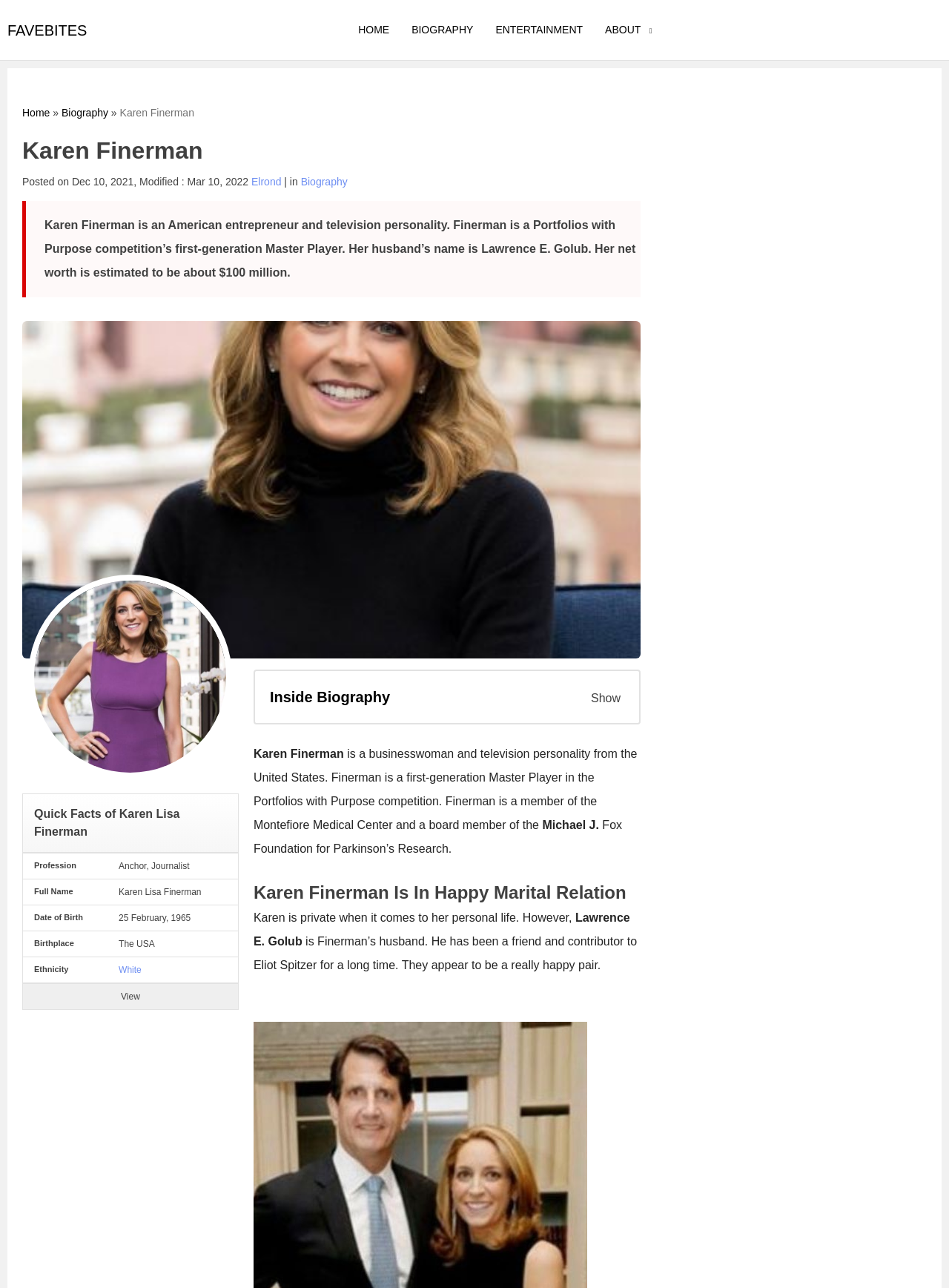Identify the bounding box coordinates of the clickable section necessary to follow the following instruction: "click home". The coordinates should be presented as four float numbers from 0 to 1, i.e., [left, top, right, bottom].

None